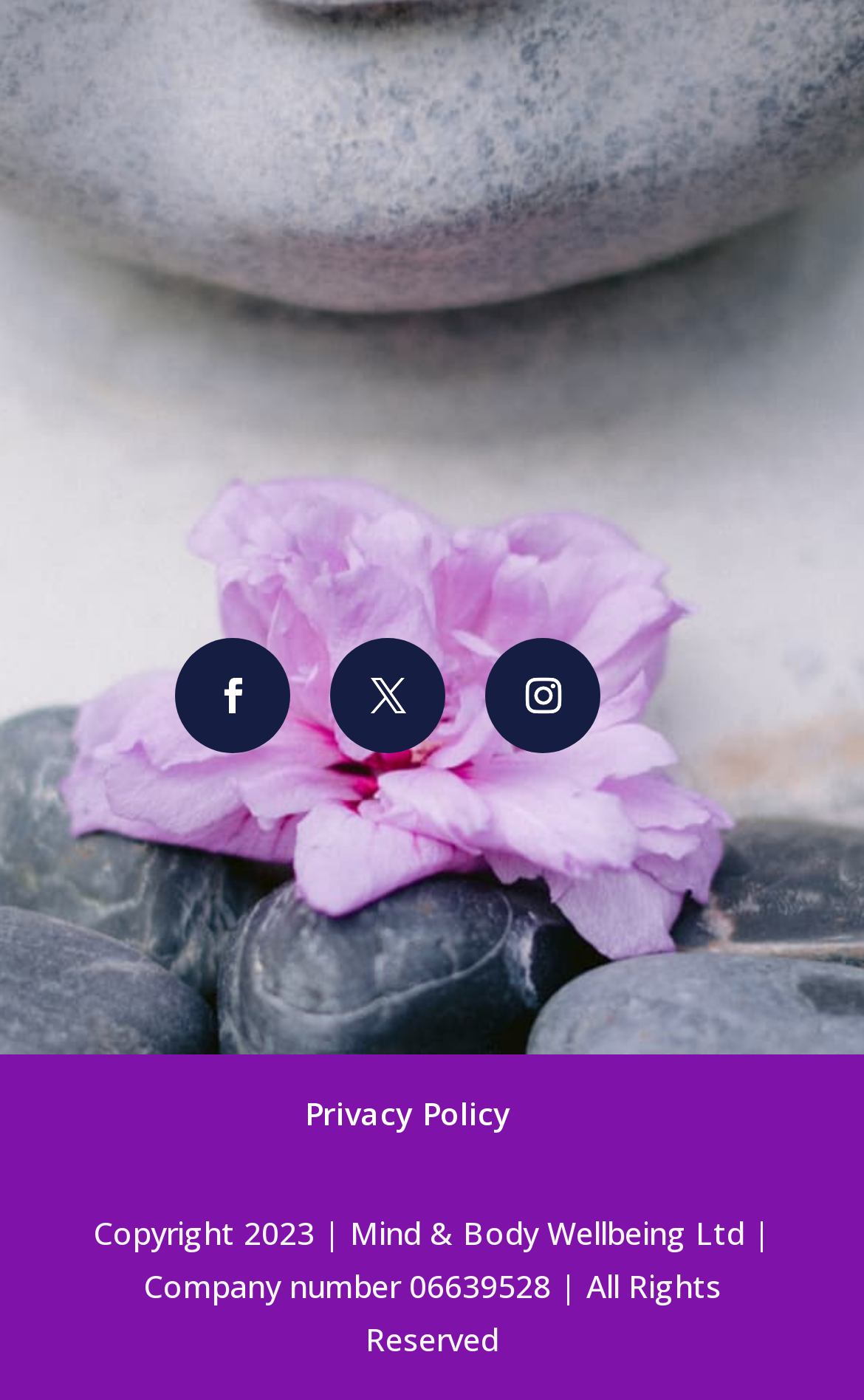Reply to the question with a brief word or phrase: What is the theme of the classes and events?

Mind & Body Wellbeing